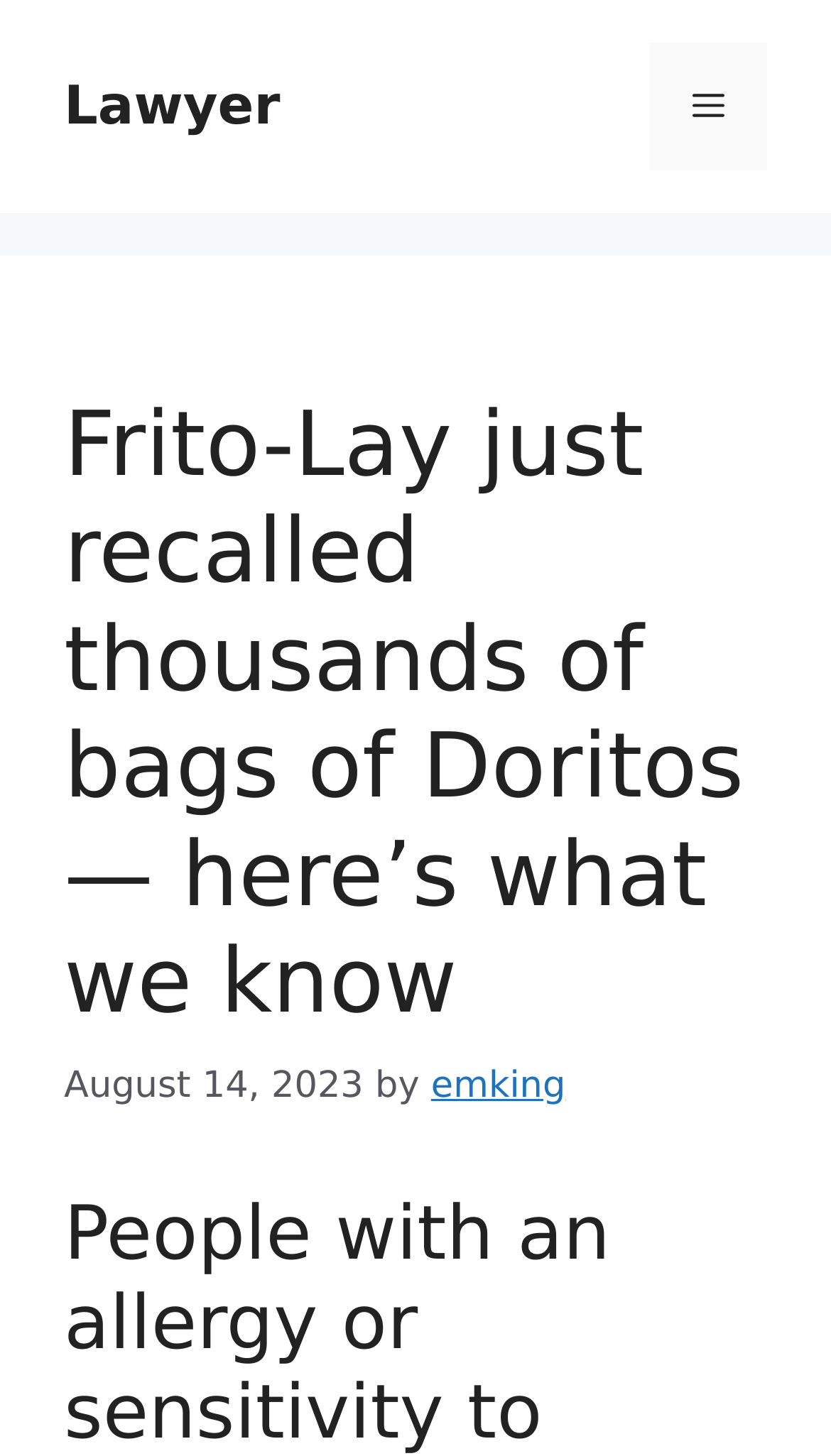Reply to the question with a single word or phrase:
What is the category of the webpage?

Lawyer